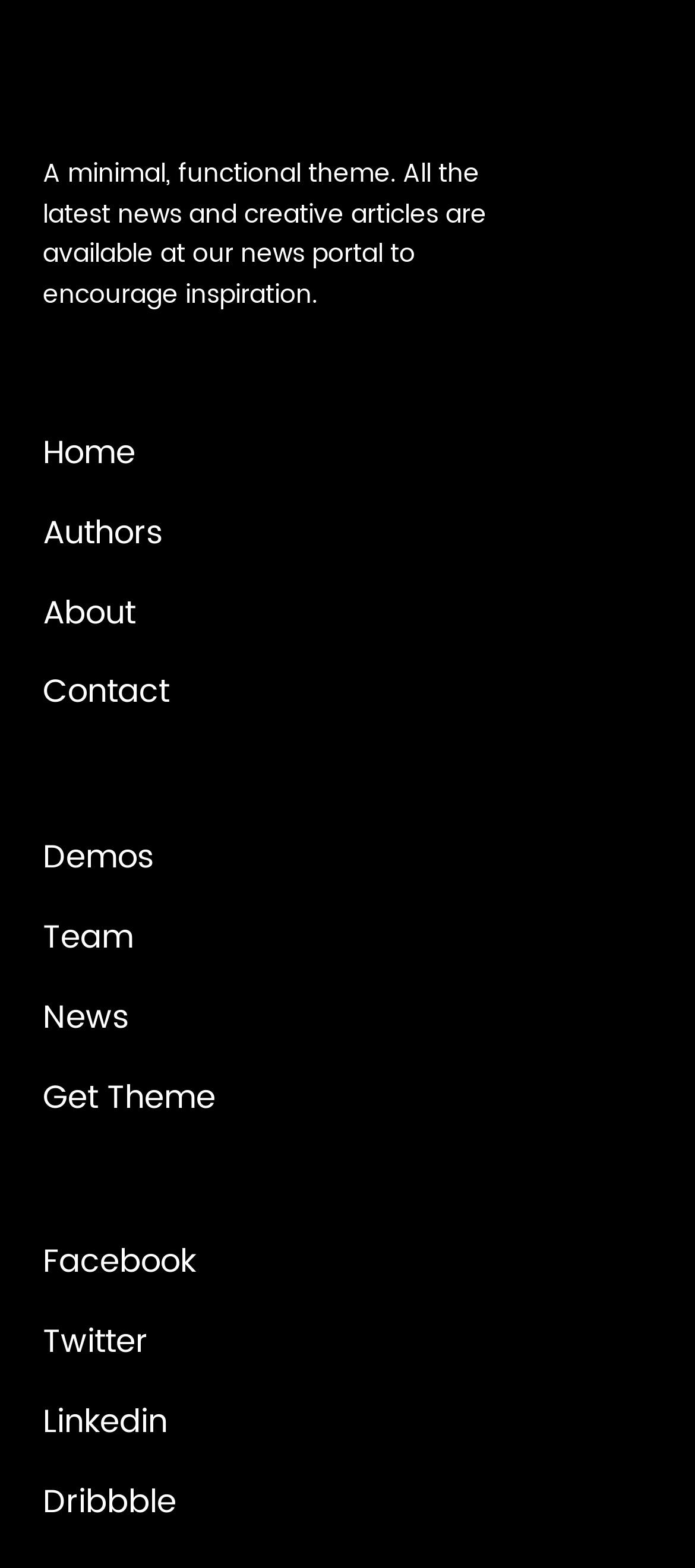Please use the details from the image to answer the following question comprehensively:
How many navigation links are available?

I counted the number of links in the navigation menu, which includes Home, Authors, About, Contact, Demos, Team, News, and Get Theme, totaling 9 links.